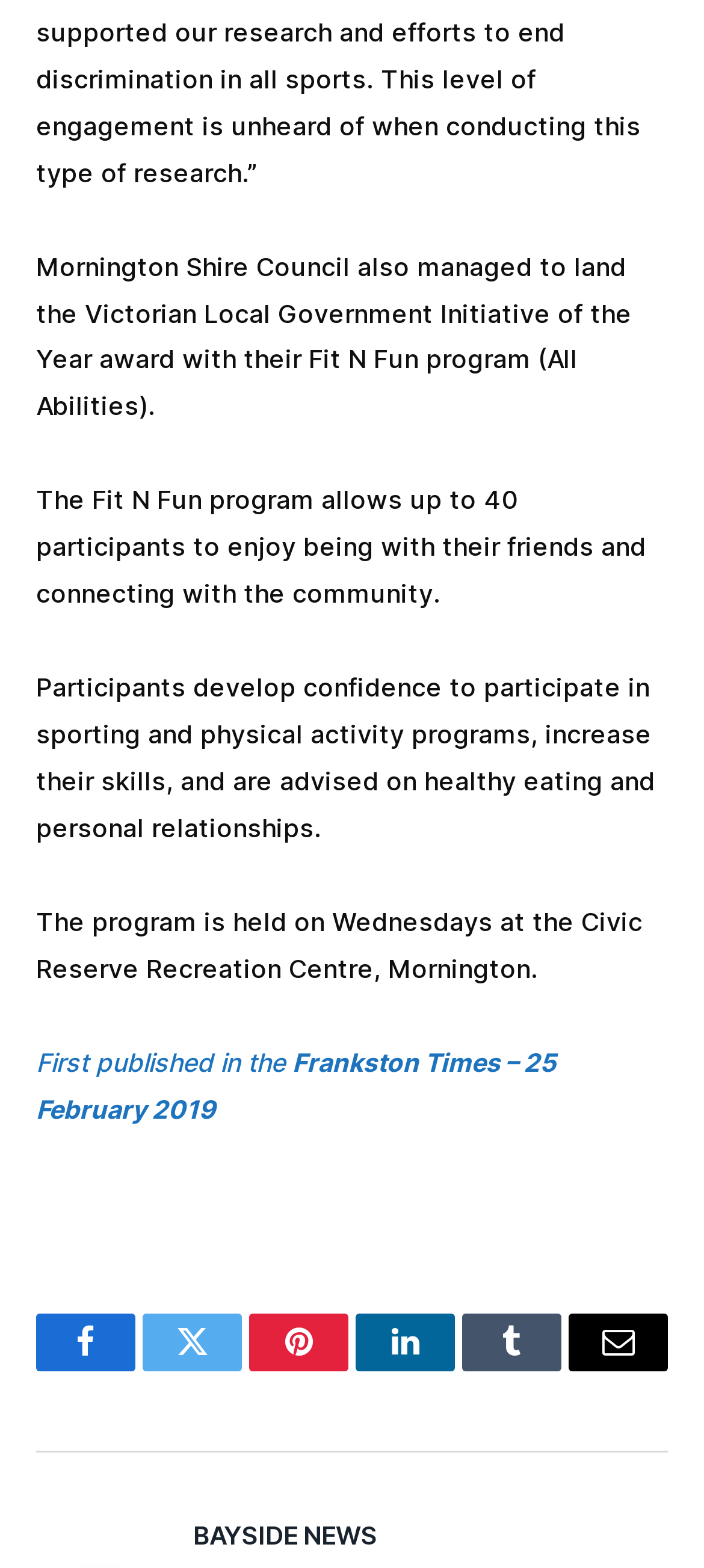Locate the bounding box coordinates of the clickable element to fulfill the following instruction: "Send an email". Provide the coordinates as four float numbers between 0 and 1 in the format [left, top, right, bottom].

[0.808, 0.838, 0.949, 0.875]